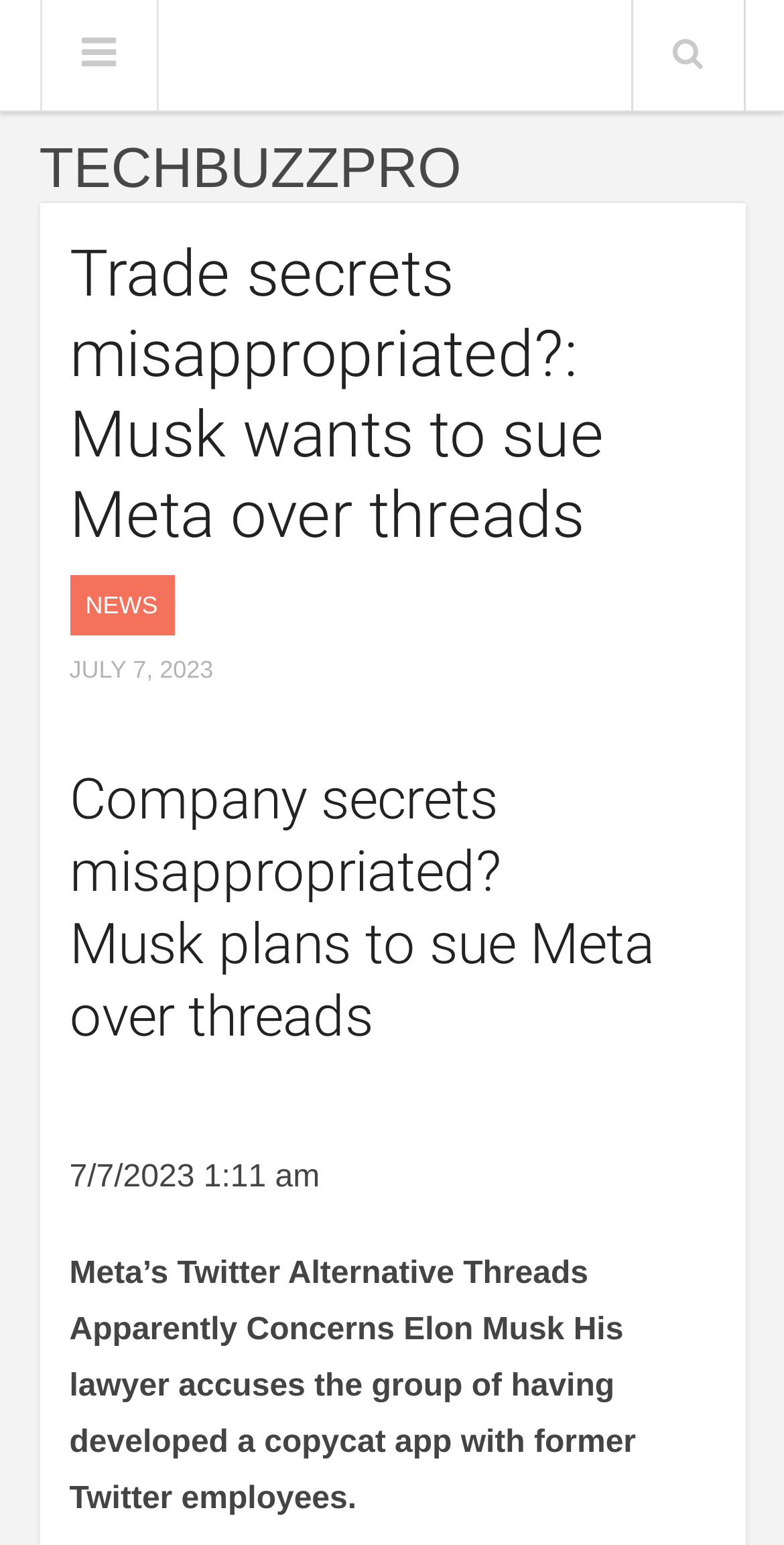Find and provide the bounding box coordinates for the UI element described with: "parent_node: TECHBUZZPRO".

[0.05, 0.0, 0.201, 0.072]